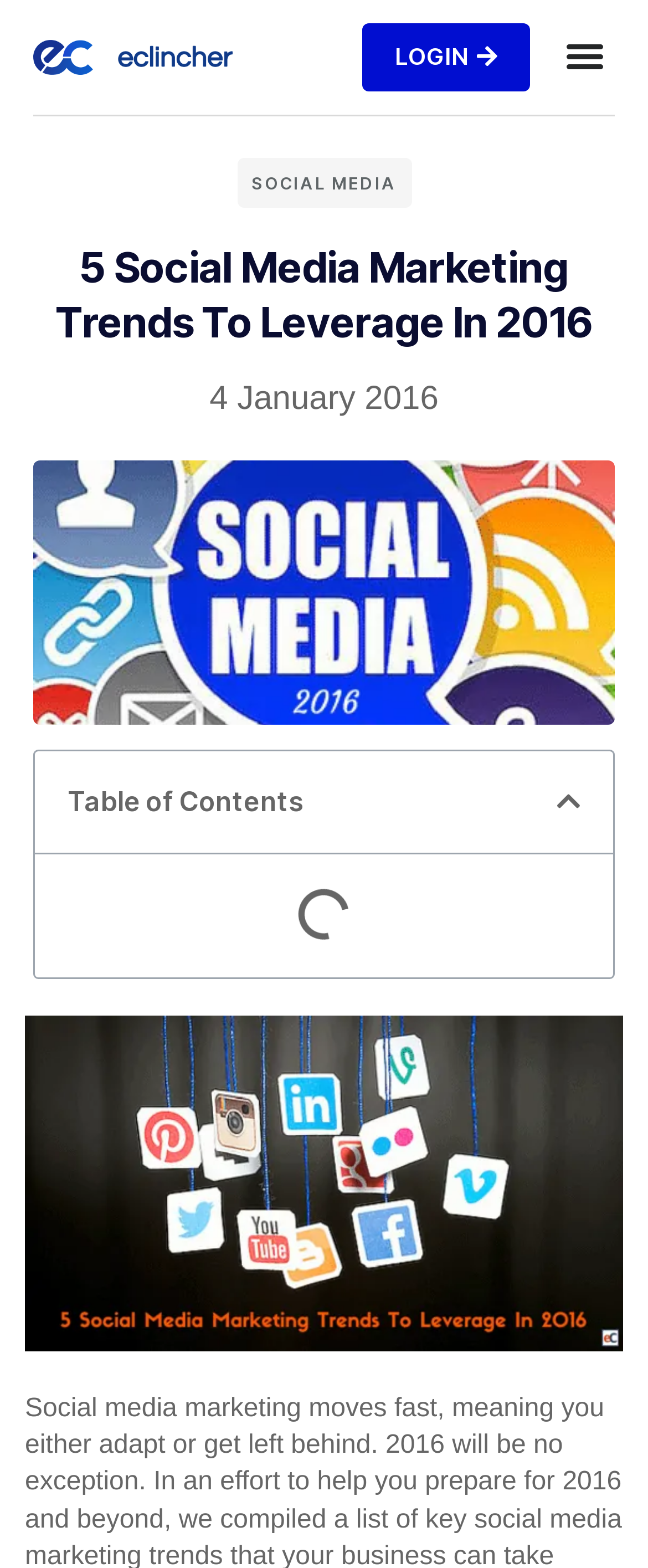Predict the bounding box for the UI component with the following description: "Menu".

[0.856, 0.017, 0.949, 0.056]